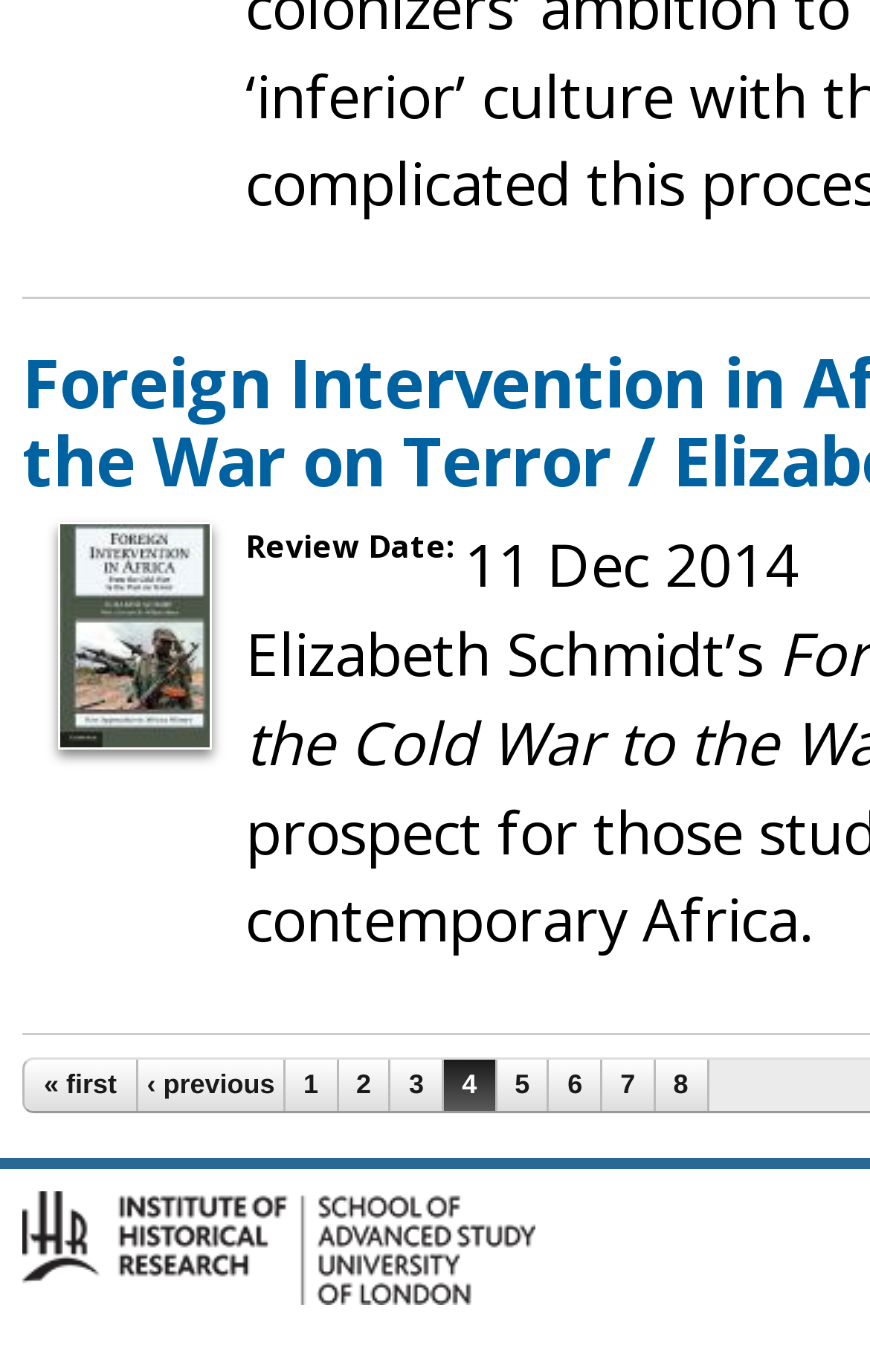Identify the bounding box coordinates for the element you need to click to achieve the following task: "go to previous page". The coordinates must be four float values ranging from 0 to 1, formatted as [left, top, right, bottom].

[0.159, 0.773, 0.326, 0.809]